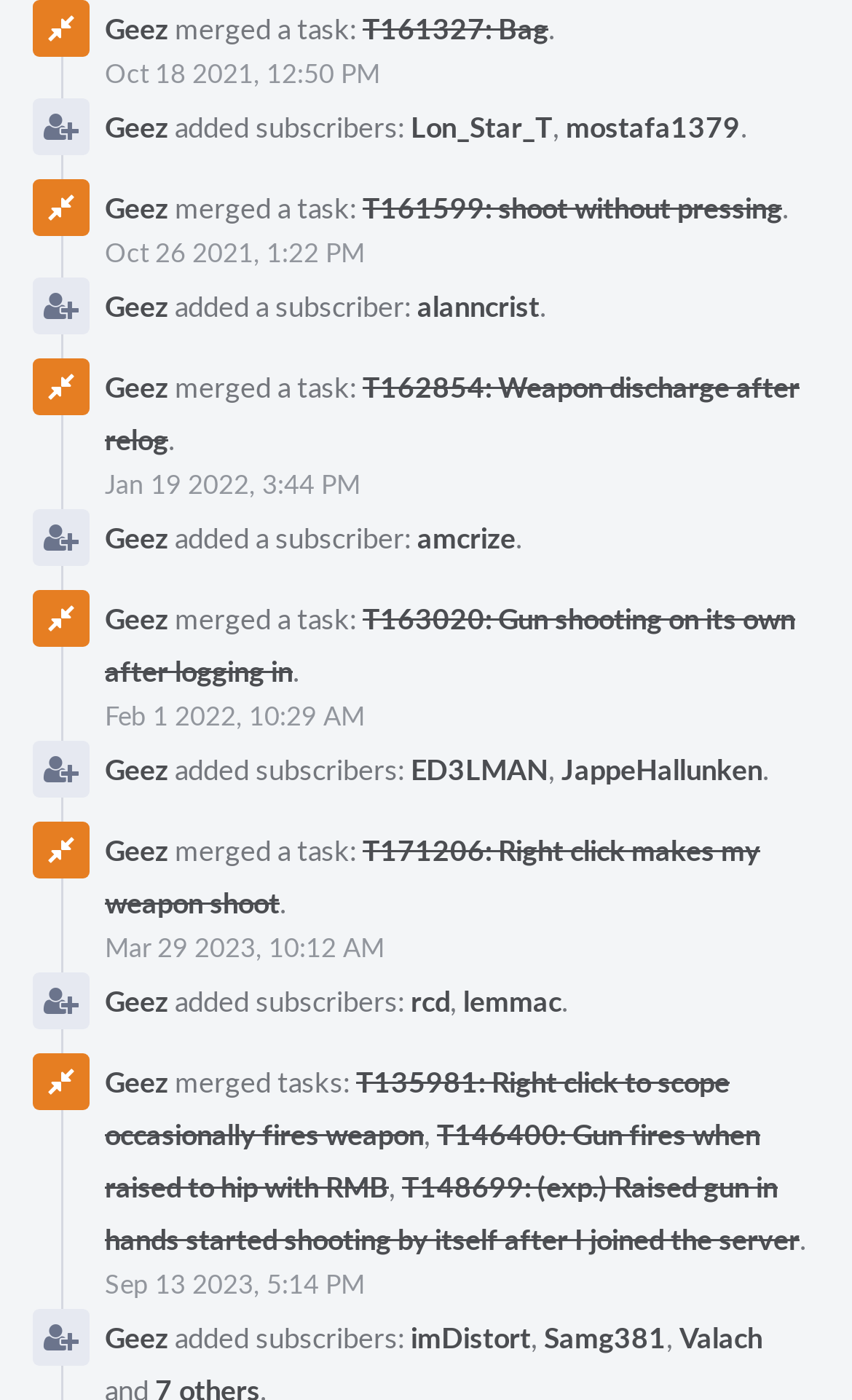Determine the bounding box coordinates of the element that should be clicked to execute the following command: "See who added subscriber Lon_Star_T".

[0.482, 0.076, 0.649, 0.104]